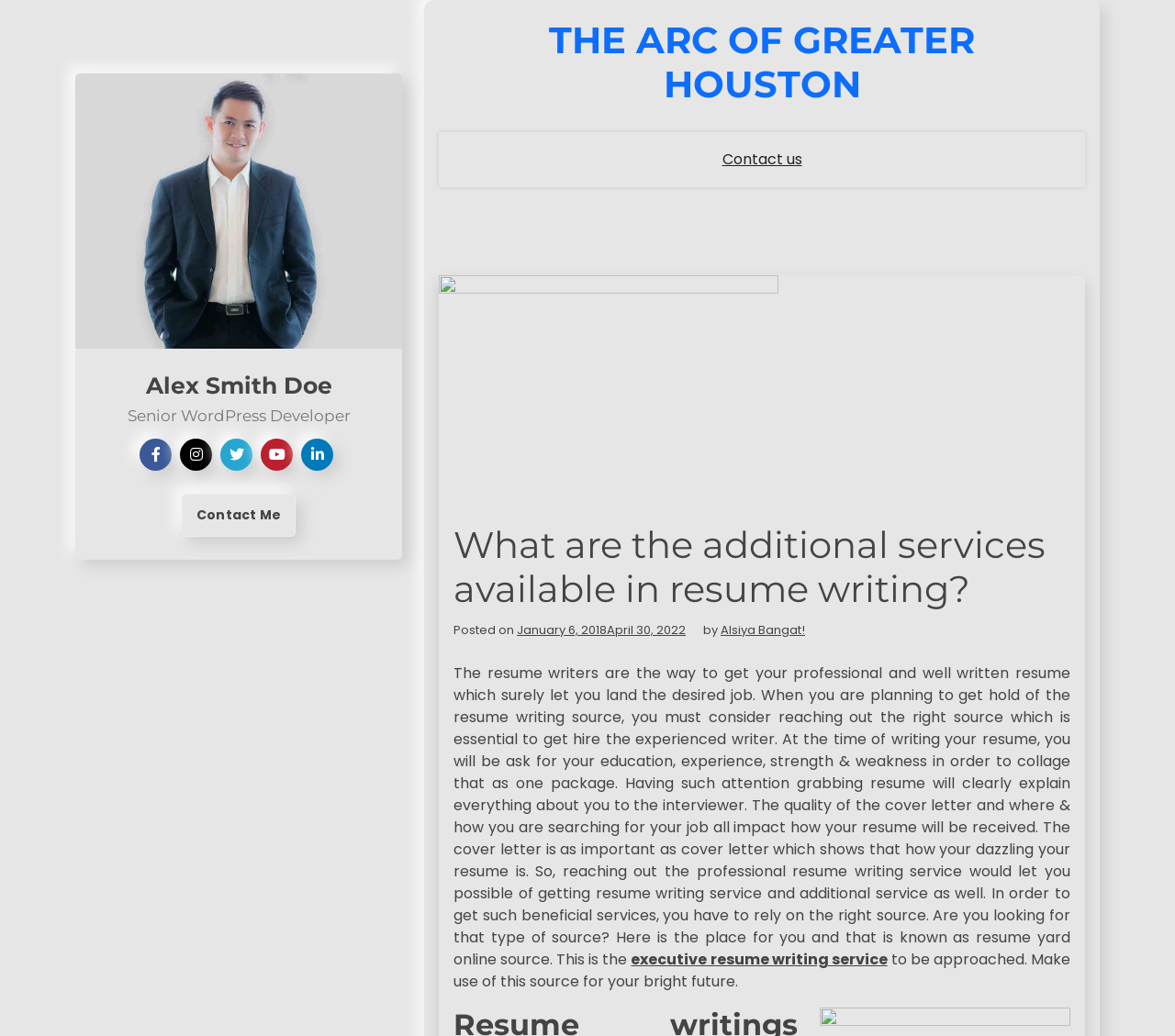Use a single word or phrase to answer the question:
What is the purpose of the resume writing service mentioned in the webpage?

to get a well-written resume